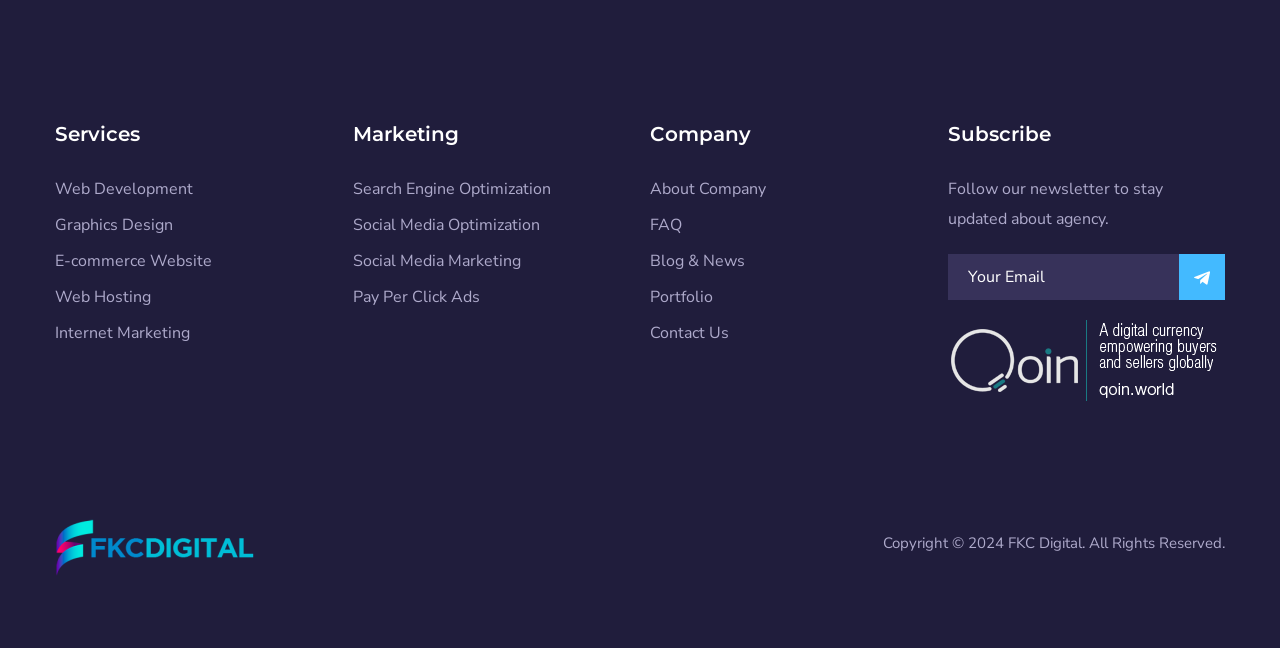What services does FKC Digital offer?
Use the information from the image to give a detailed answer to the question.

Based on the links under the 'Services' heading, FKC Digital offers various services including Web Development, Graphics Design, E-commerce Website, Web Hosting, and Internet Marketing.